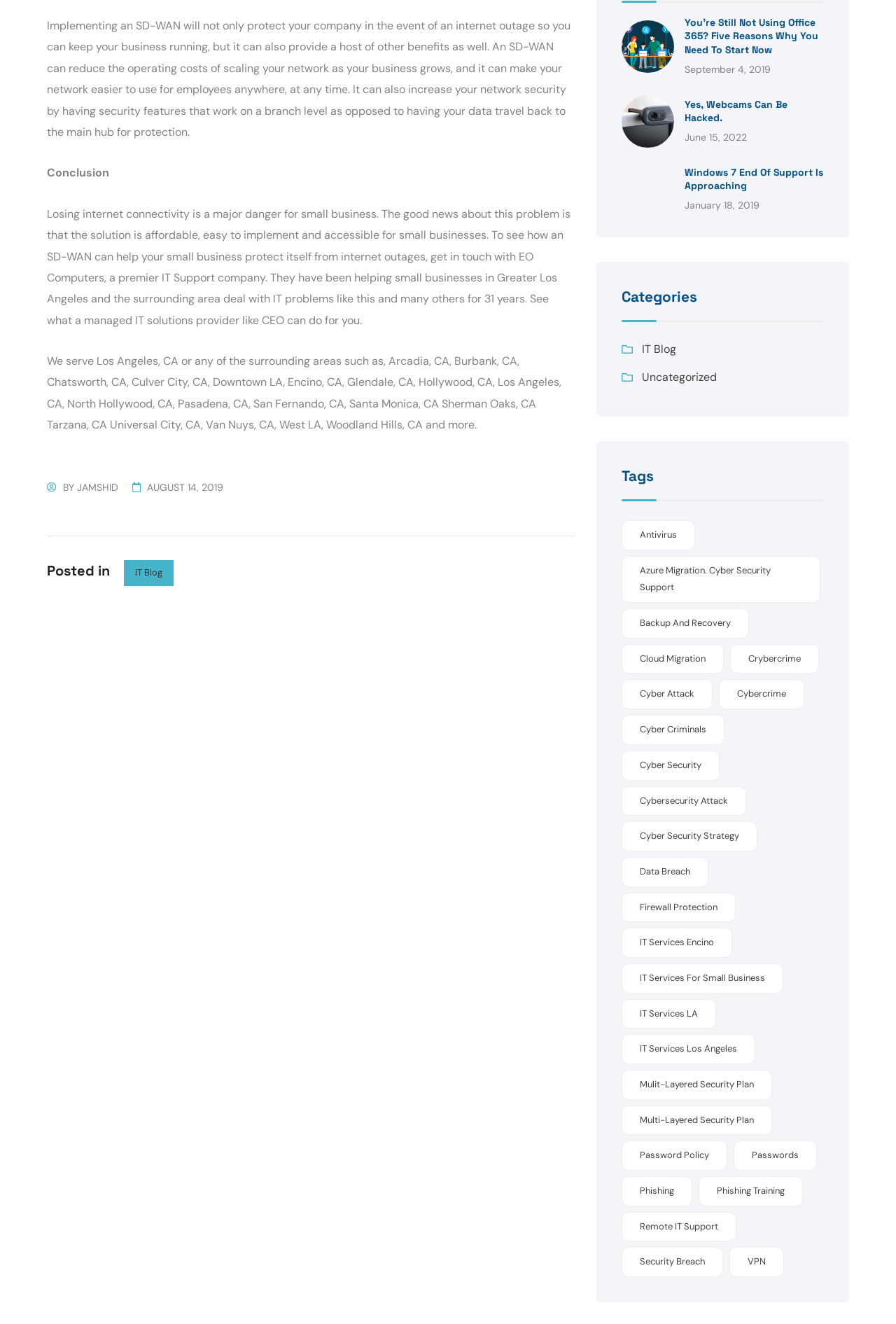Please find the bounding box coordinates (top-left x, top-left y, bottom-right x, bottom-right y) in the screenshot for the UI element described as follows: IT Blog

[0.138, 0.423, 0.194, 0.443]